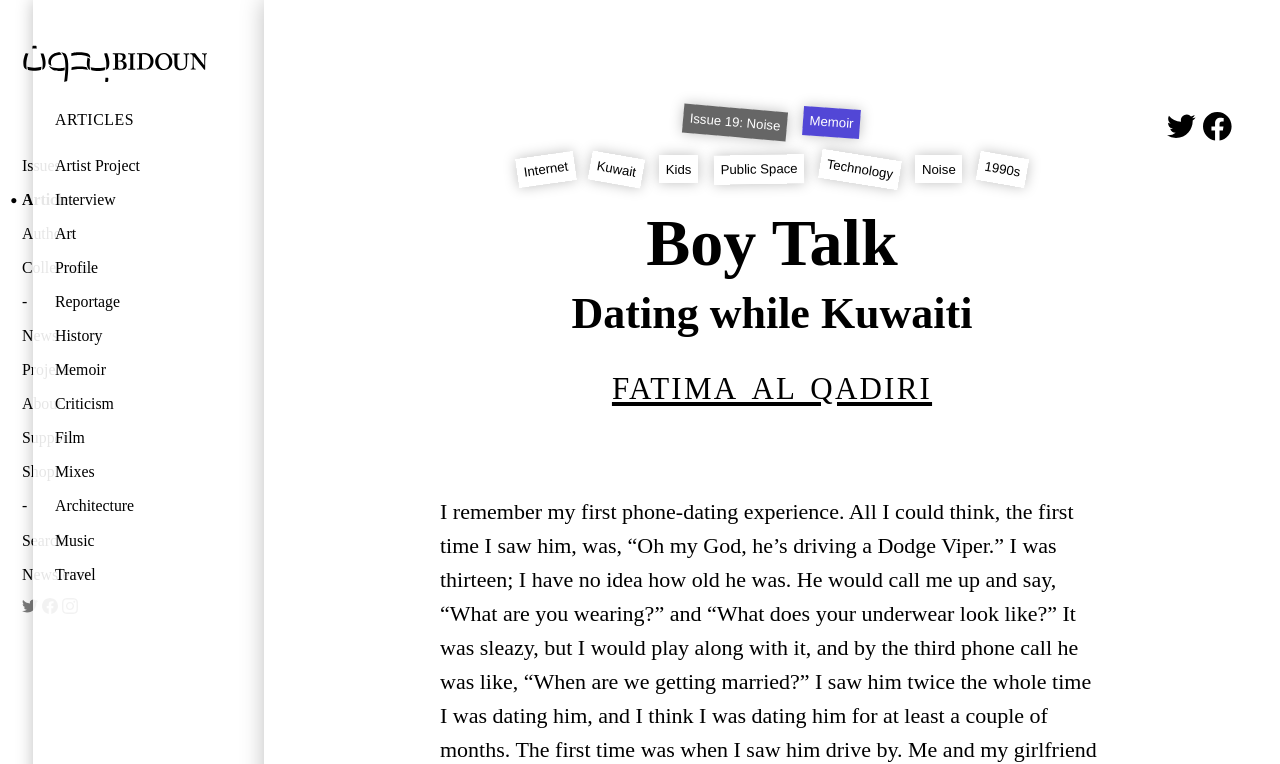Identify the bounding box coordinates for the element you need to click to achieve the following task: "Click on the 'Boy Talk' link". The coordinates must be four float values ranging from 0 to 1, formatted as [left, top, right, bottom].

[0.505, 0.27, 0.701, 0.365]